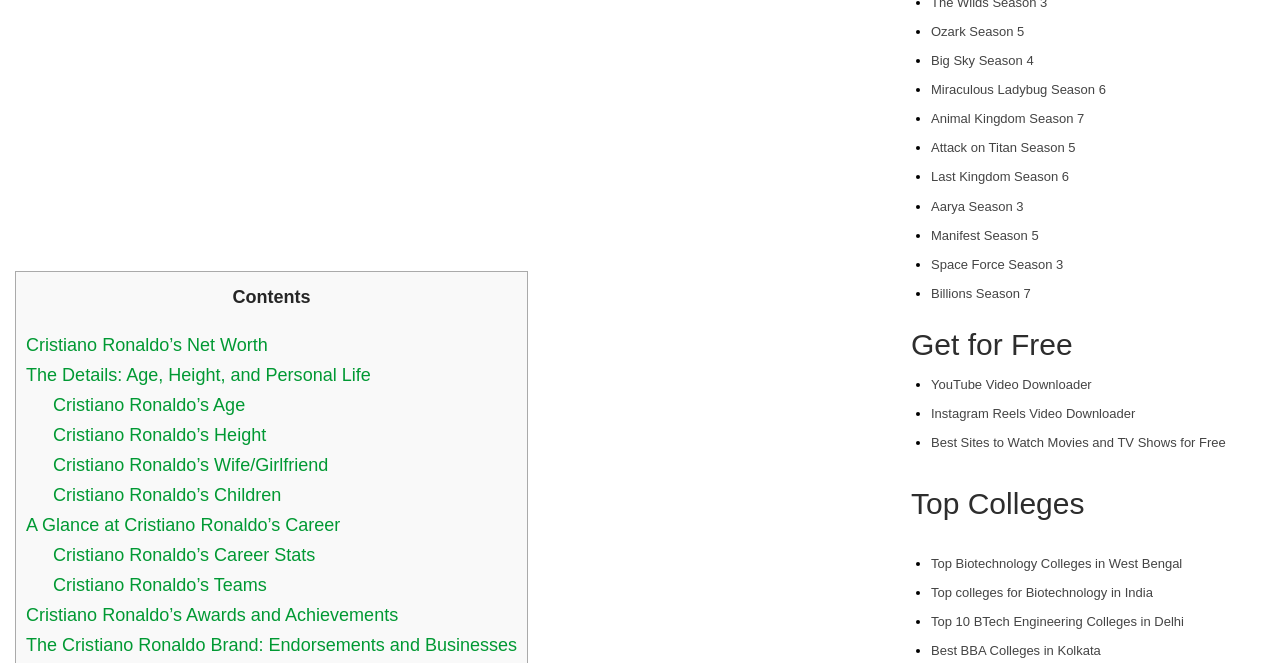What type of colleges are listed in the 'Top Colleges' section?
Please give a detailed and thorough answer to the question, covering all relevant points.

The 'Top Colleges' section lists colleges that specialize in biotechnology and engineering, including top biotechnology colleges in West Bengal, top colleges for biotechnology in India, and top BTech engineering colleges in Delhi.